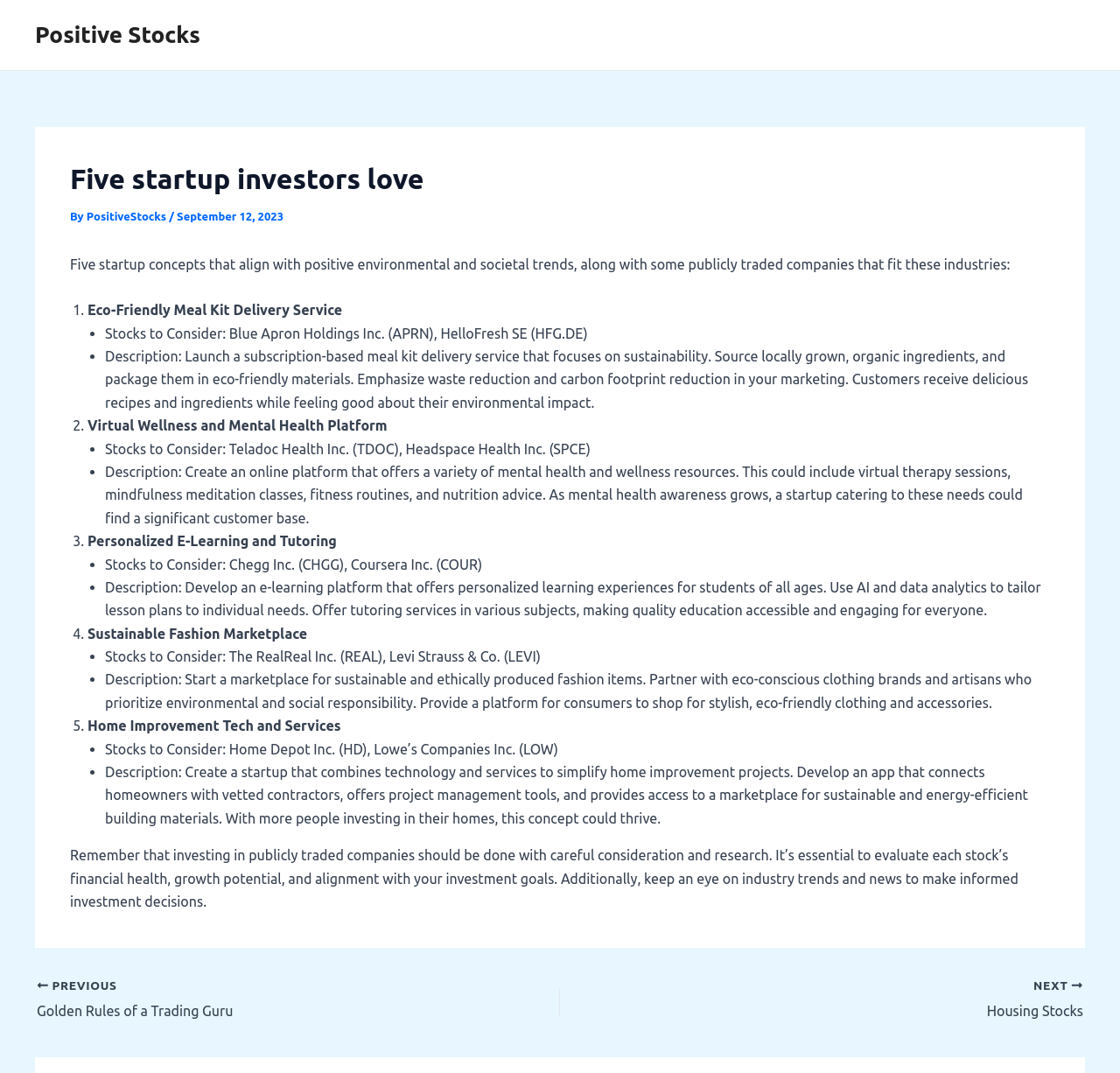What is the name of the company mentioned in the first startup concept?
Could you answer the question with a detailed and thorough explanation?

The first startup concept is about an Eco-Friendly Meal Kit Delivery Service, and the article mentions Blue Apron Holdings Inc. (APRN) as one of the stocks to consider.